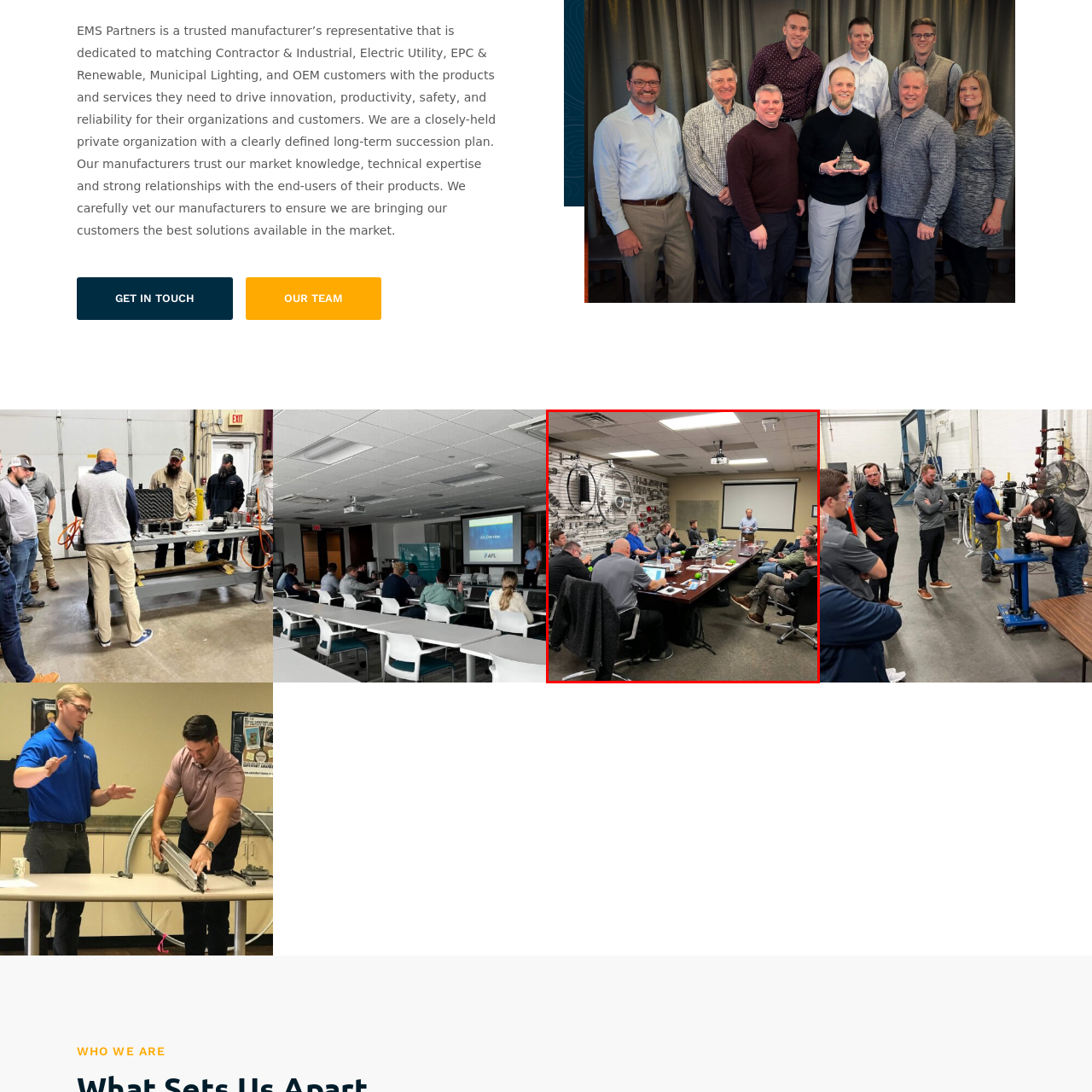Focus on the image surrounded by the red bounding box, please answer the following question using a single word or phrase: What is the speaker doing?

Presenting